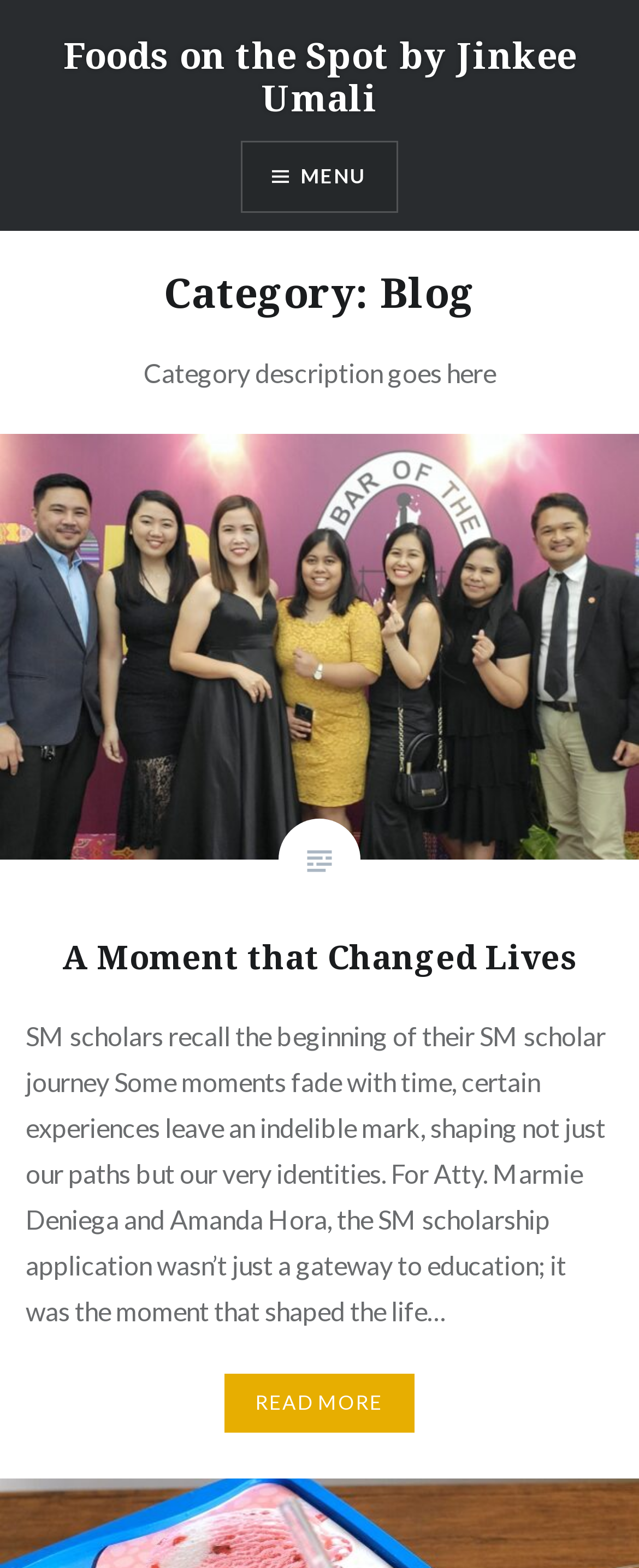What is the text content of the link below the blog post title?
Carefully analyze the image and provide a thorough answer to the question.

I found the answer by examining the link element with bounding box coordinates [0.35, 0.876, 0.65, 0.913] which is a child element of the article element. The text content of this link element is 'READ MORE'.